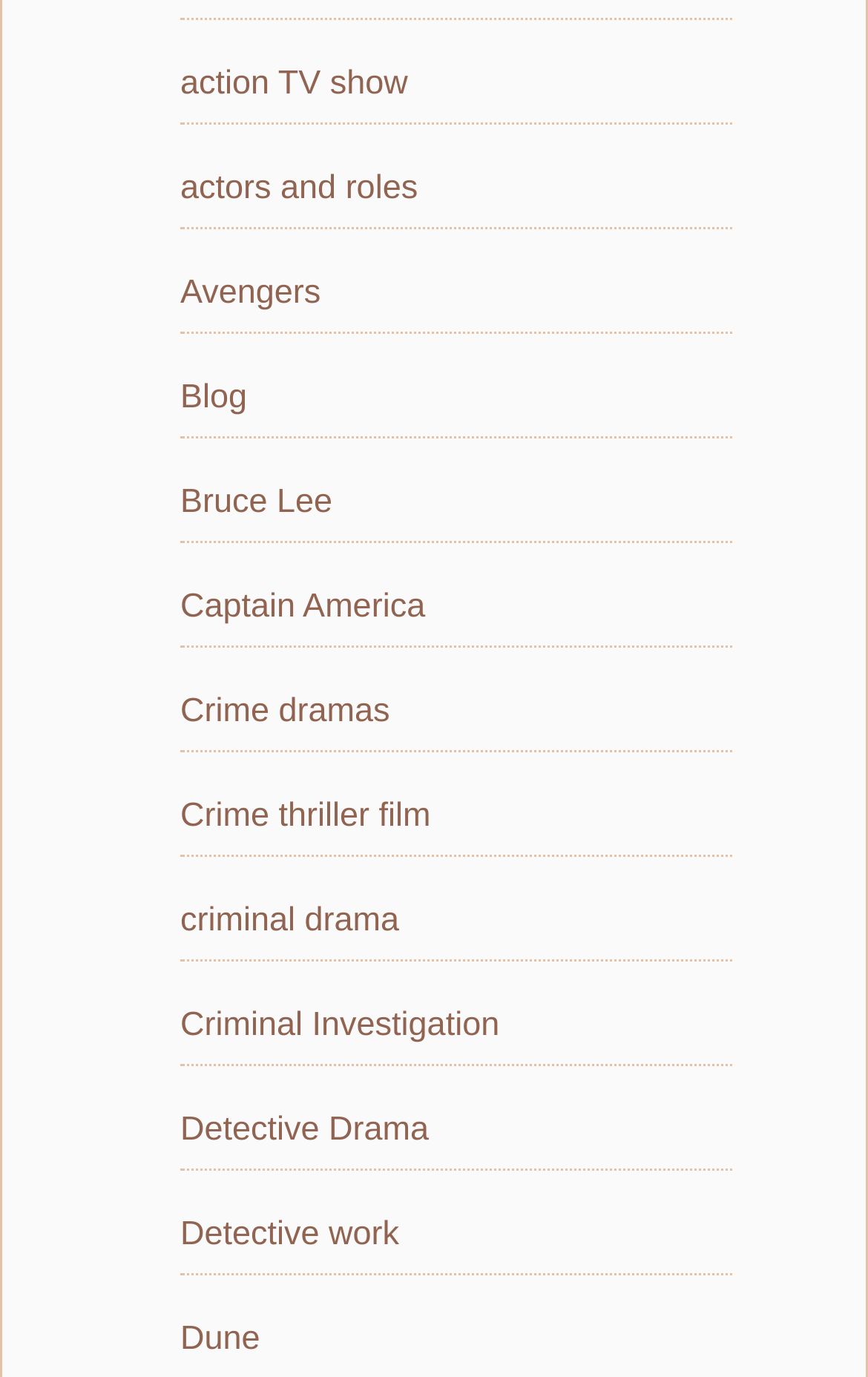Identify the bounding box coordinates of the area you need to click to perform the following instruction: "check out Crime dramas".

[0.208, 0.503, 0.449, 0.53]